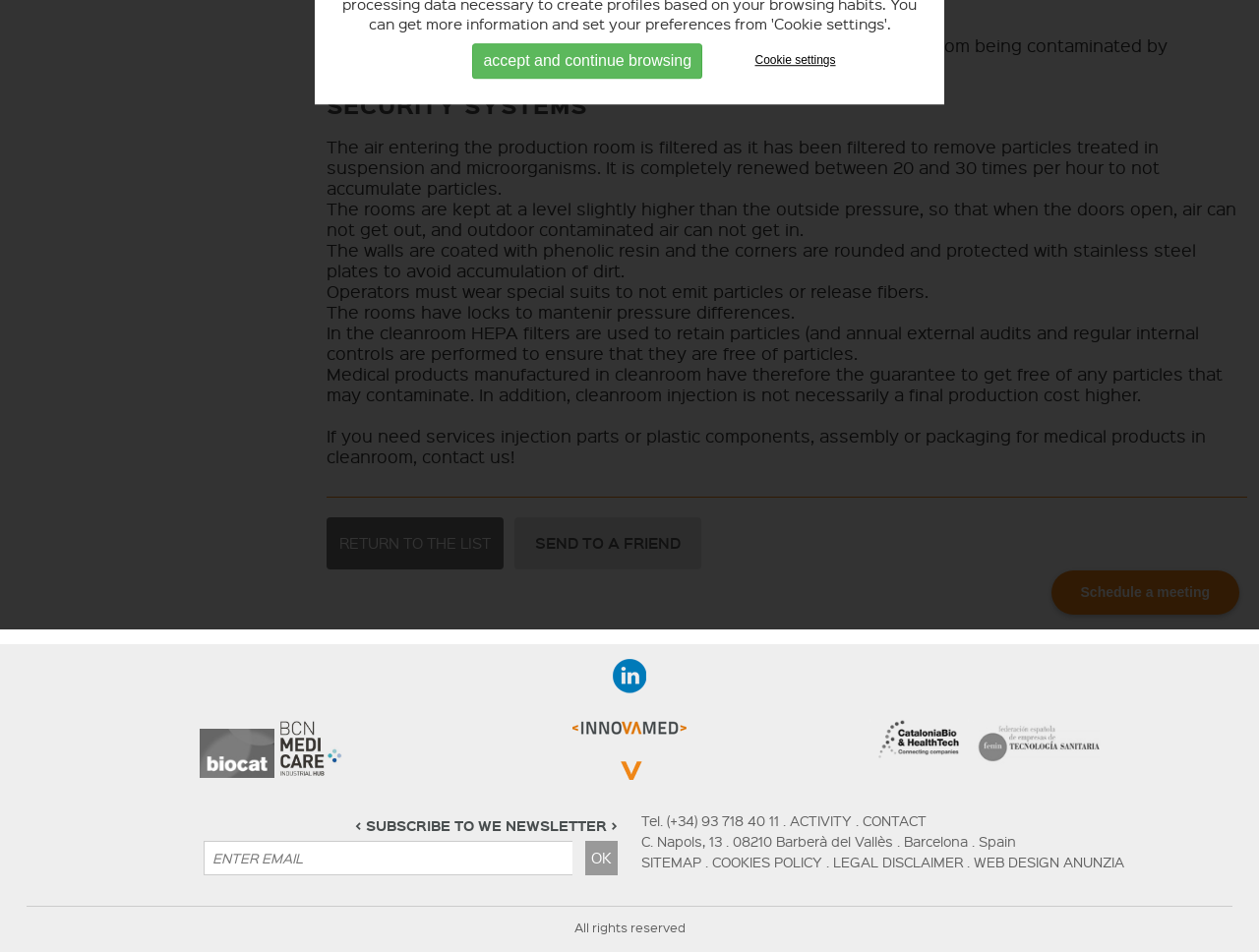Based on the element description: "name="Submit" value="Ok"", identify the UI element and provide its bounding box coordinates. Use four float numbers between 0 and 1, [left, top, right, bottom].

[0.465, 0.883, 0.491, 0.919]